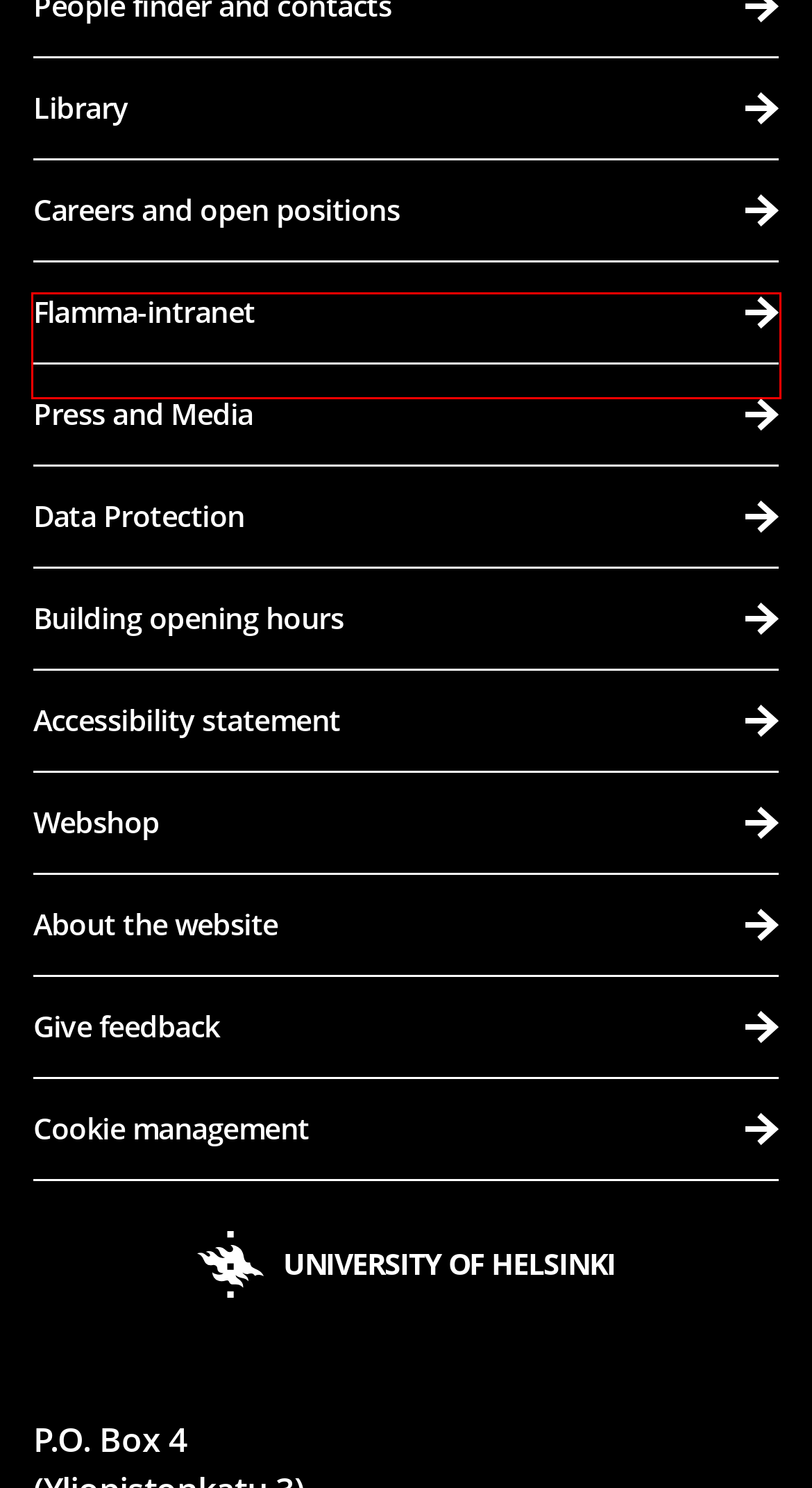You are presented with a screenshot of a webpage that includes a red bounding box around an element. Determine which webpage description best matches the page that results from clicking the element within the red bounding box. Here are the candidates:
A. Websites and Cookies | University of Helsinki
B. Helsinki University Library | University of Helsinki
C. Cookie management on the University of Helsinki websites | University of Helsinki
D. Higher education policy | News | University of Helsinki
E. People finder | University of Helsinki
F. News and press releases | University of Helsinki
G. University of Helsinki Shop
H. Studies

B